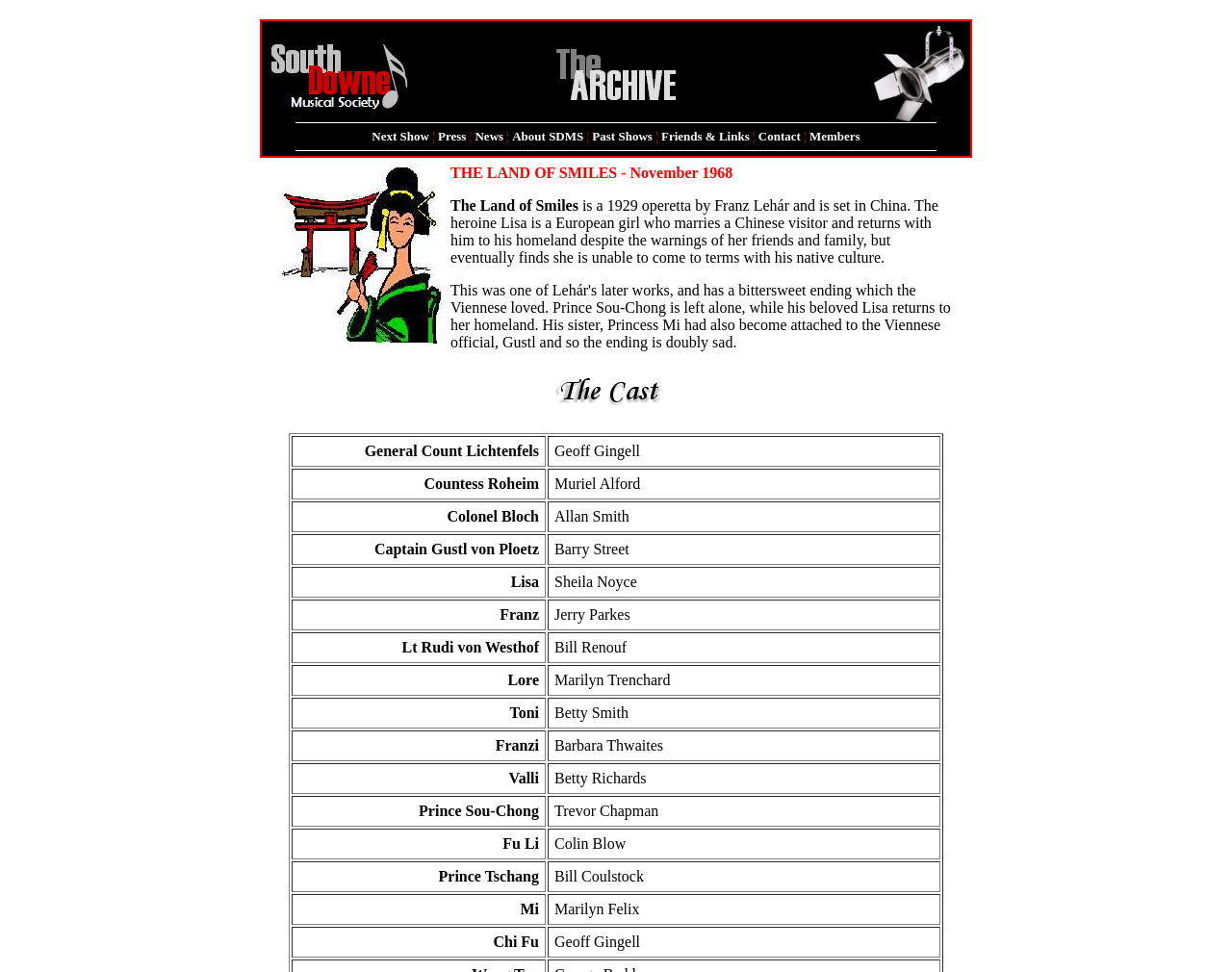Identify the bounding box coordinates for the UI element described as follows: "Friends & Links". Ensure the coordinates are four float numbers between 0 and 1, formatted as [left, top, right, bottom].

[0.537, 0.133, 0.608, 0.148]